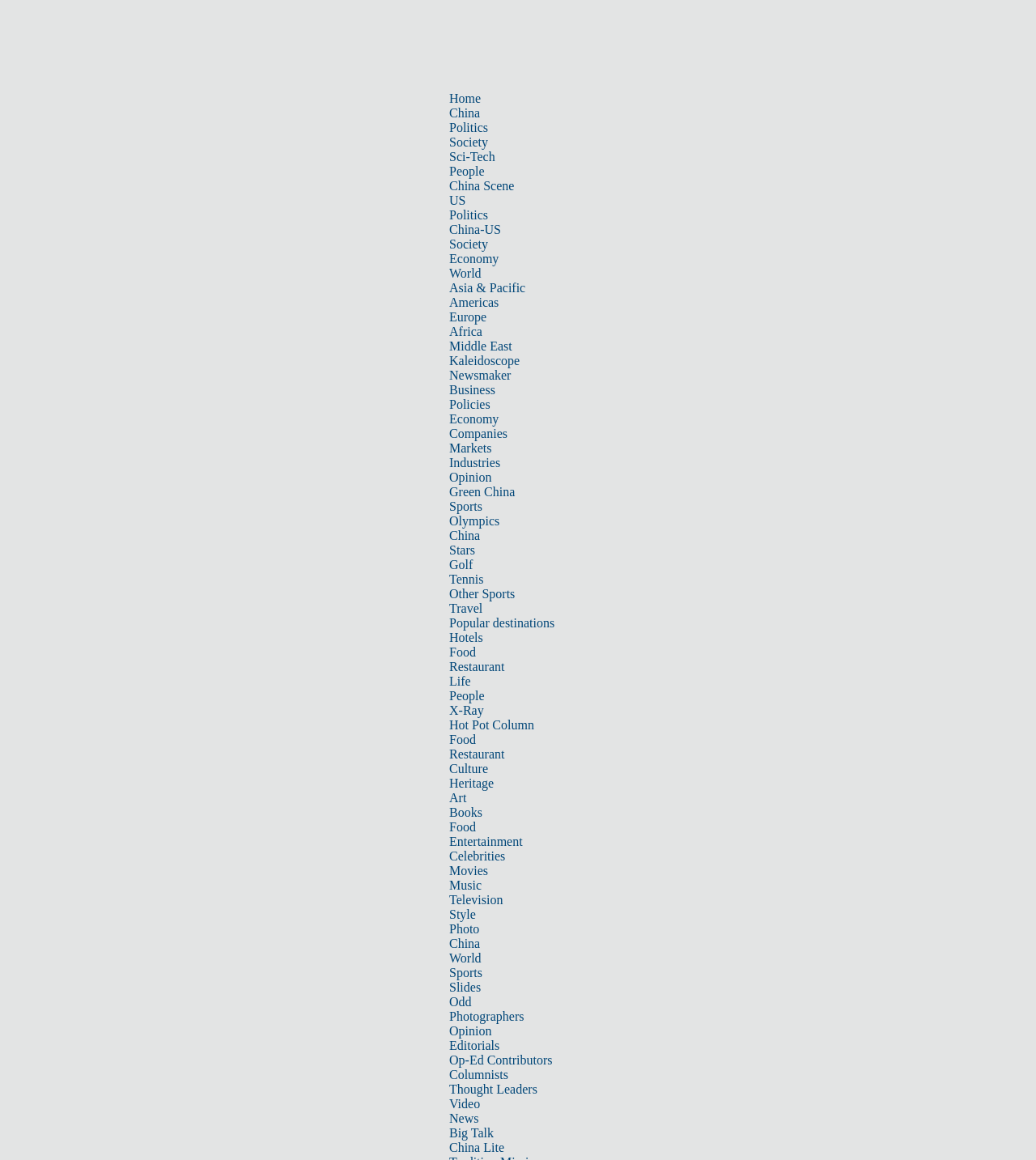Provide the bounding box coordinates for the area that should be clicked to complete the instruction: "Click on the 'Home' link".

[0.434, 0.079, 0.464, 0.091]